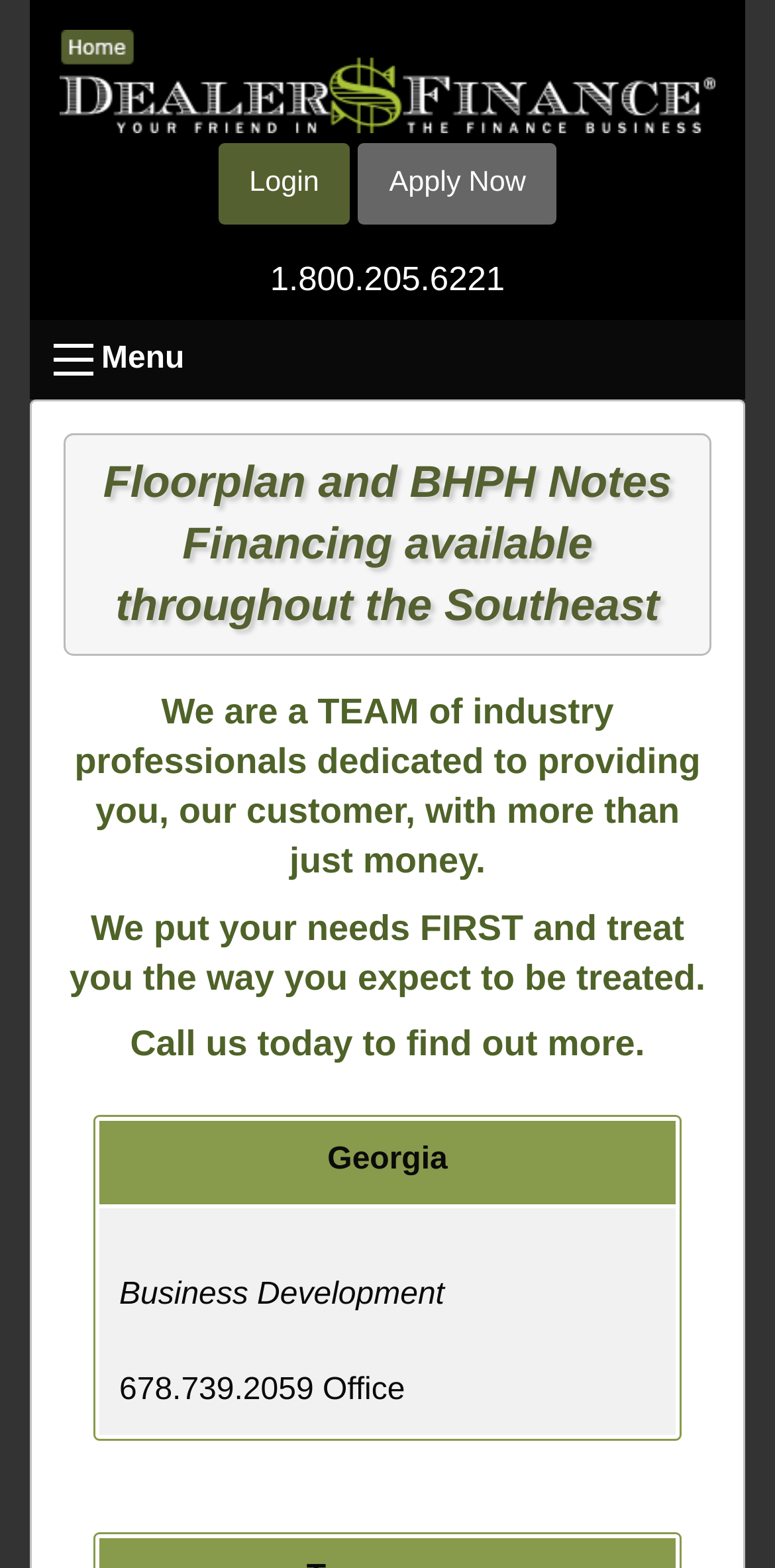Provide an in-depth caption for the webpage.

The webpage is about Dealers Finance, a company that provides financial services. At the top, there is a header section that spans almost the entire width of the page, containing a logo image on the left and three links: "Login" and "Apply Now" on the right, and a phone number "1.800.205.6221" in the middle. 

Below the header, there is a button on the left, accompanied by a "Menu" text. The main content of the page is divided into four sections, each with a heading that spans almost the entire width of the page. The headings describe the company's services and mission, stating that they provide financing for floorplan and BHPH notes, prioritize customer needs, and offer personalized service.

At the bottom of the page, there is a table with two rows, each containing a column header and a grid cell. The first row has a column header "Georgia", and the second row has a grid cell with a contact information "Business Development 678.739.2059 Office".